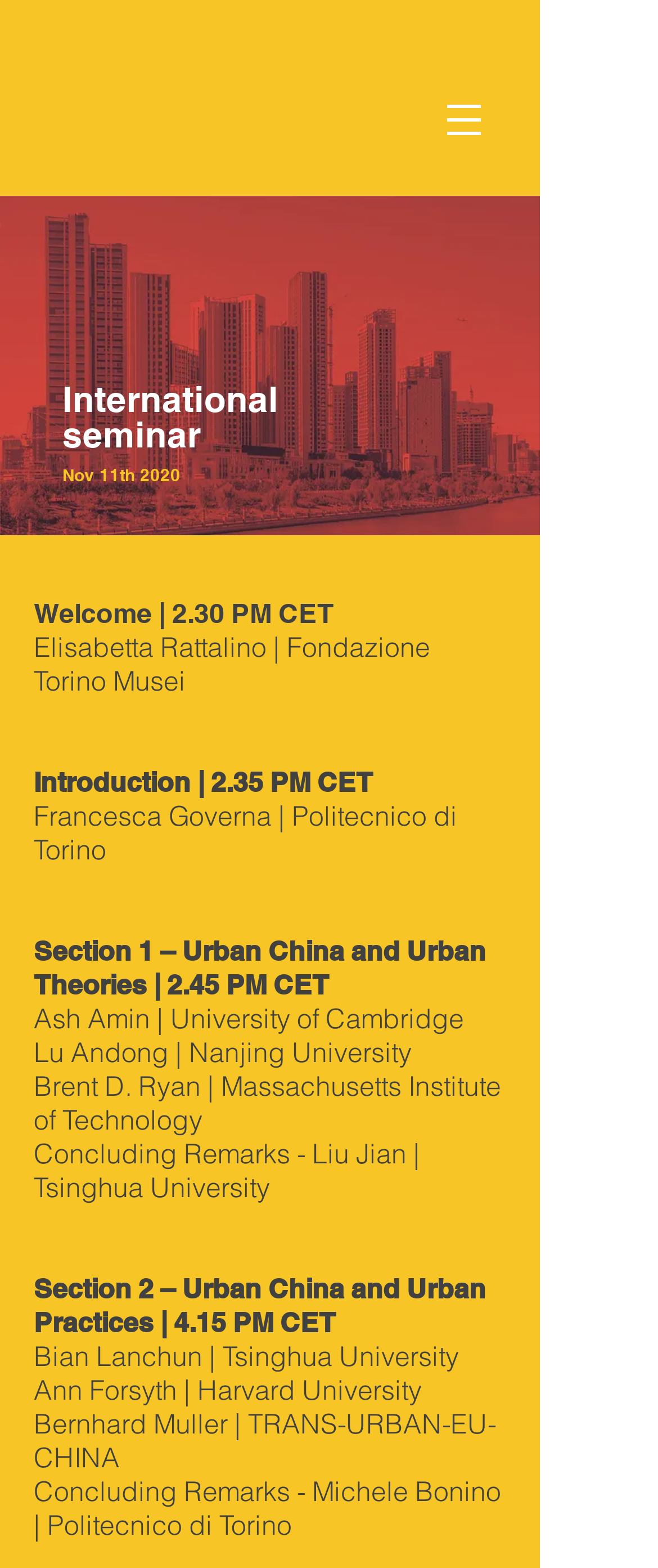Please give a succinct answer using a single word or phrase:
What is the format of the image file?

jpg